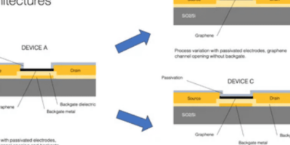What is the main difference between Device A and Device C?
Use the image to give a comprehensive and detailed response to the question.

The main difference between Device A and Device C is the presence of a background in Device A, which is absent in Device C. This design change in Device C is aimed at improving efficiency and functionality.